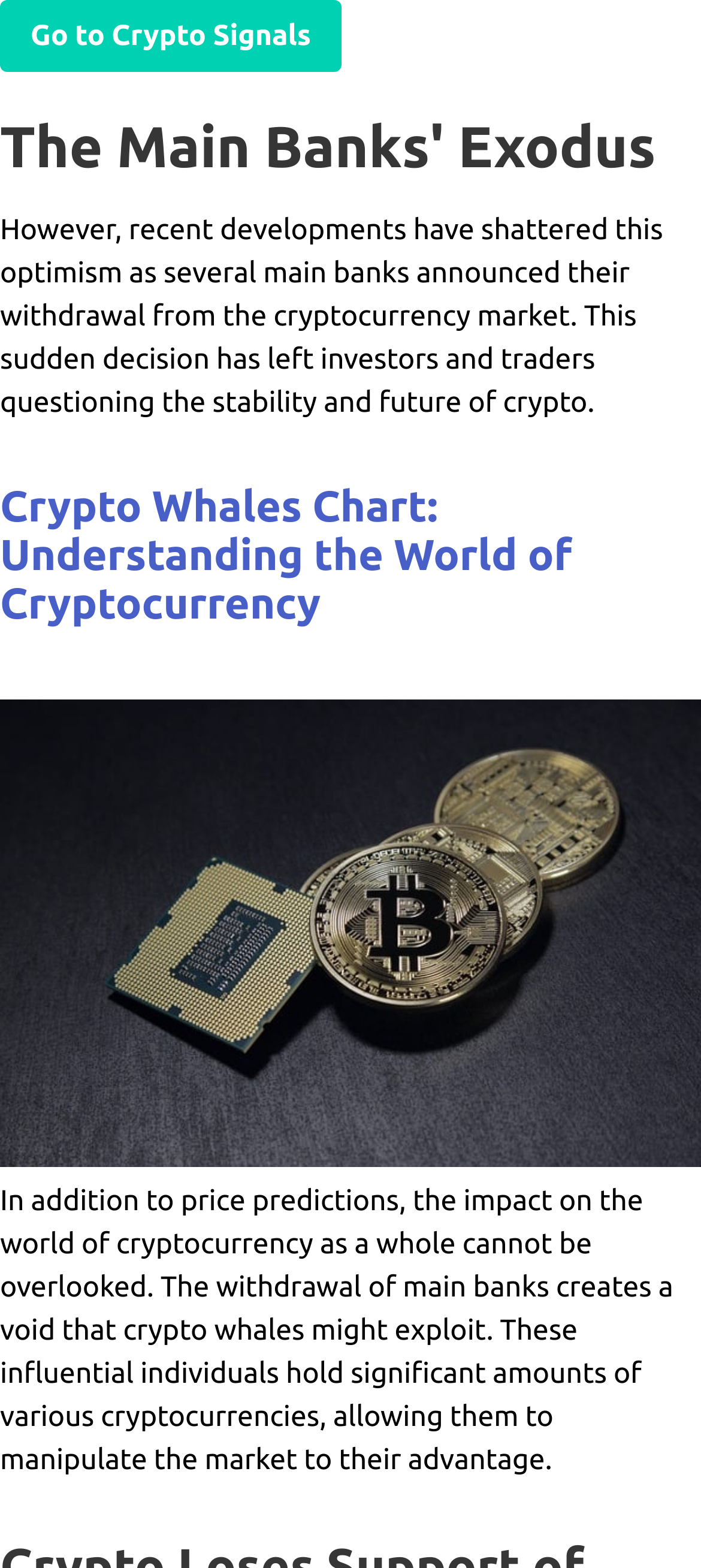Ascertain the bounding box coordinates for the UI element detailed here: "Go to Crypto Signals". The coordinates should be provided as [left, top, right, bottom] with each value being a float between 0 and 1.

[0.0, 0.0, 0.487, 0.046]